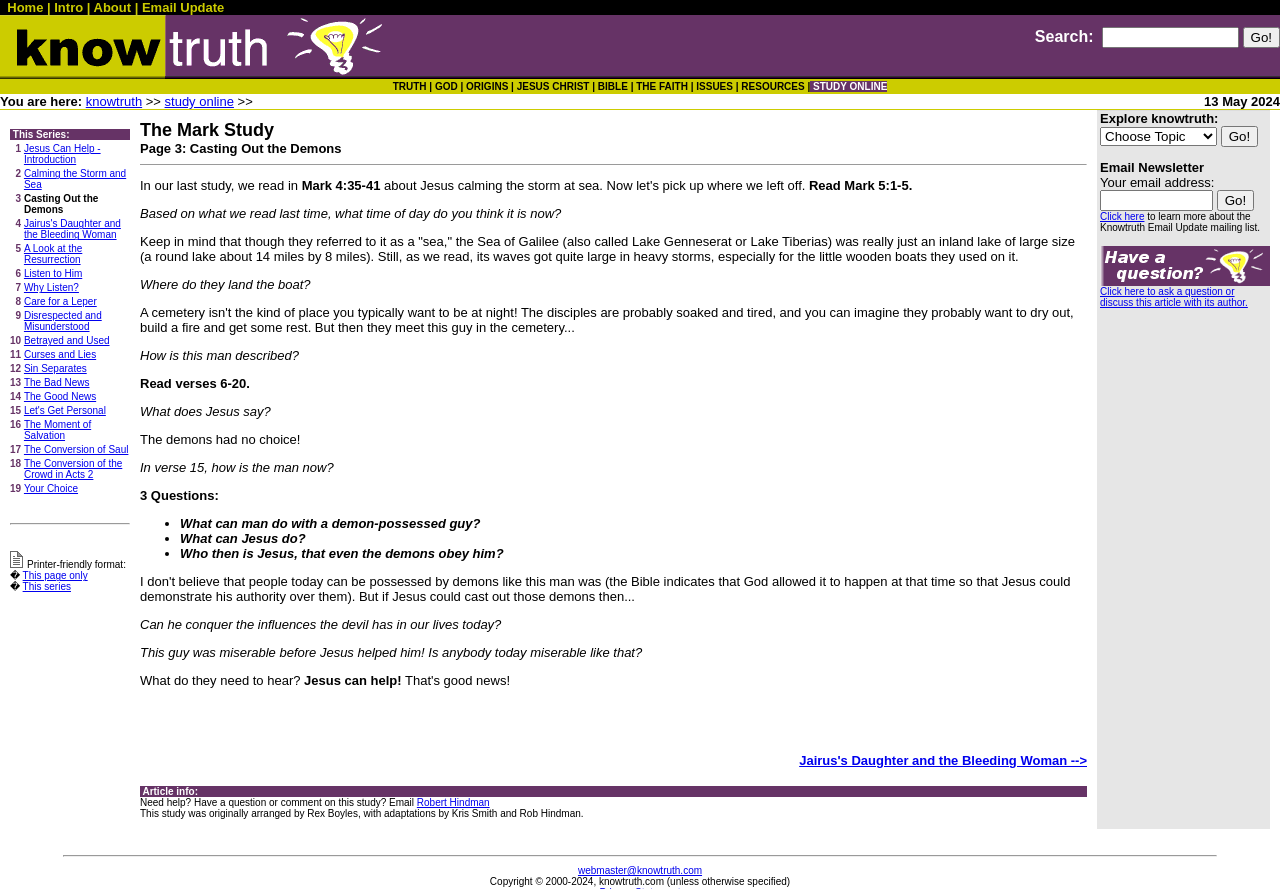Ascertain the bounding box coordinates for the UI element detailed here: "parent_node: Email Newsletter name="subscribe" value="Go!"". The coordinates should be provided as [left, top, right, bottom] with each value being a float between 0 and 1.

[0.95, 0.214, 0.98, 0.238]